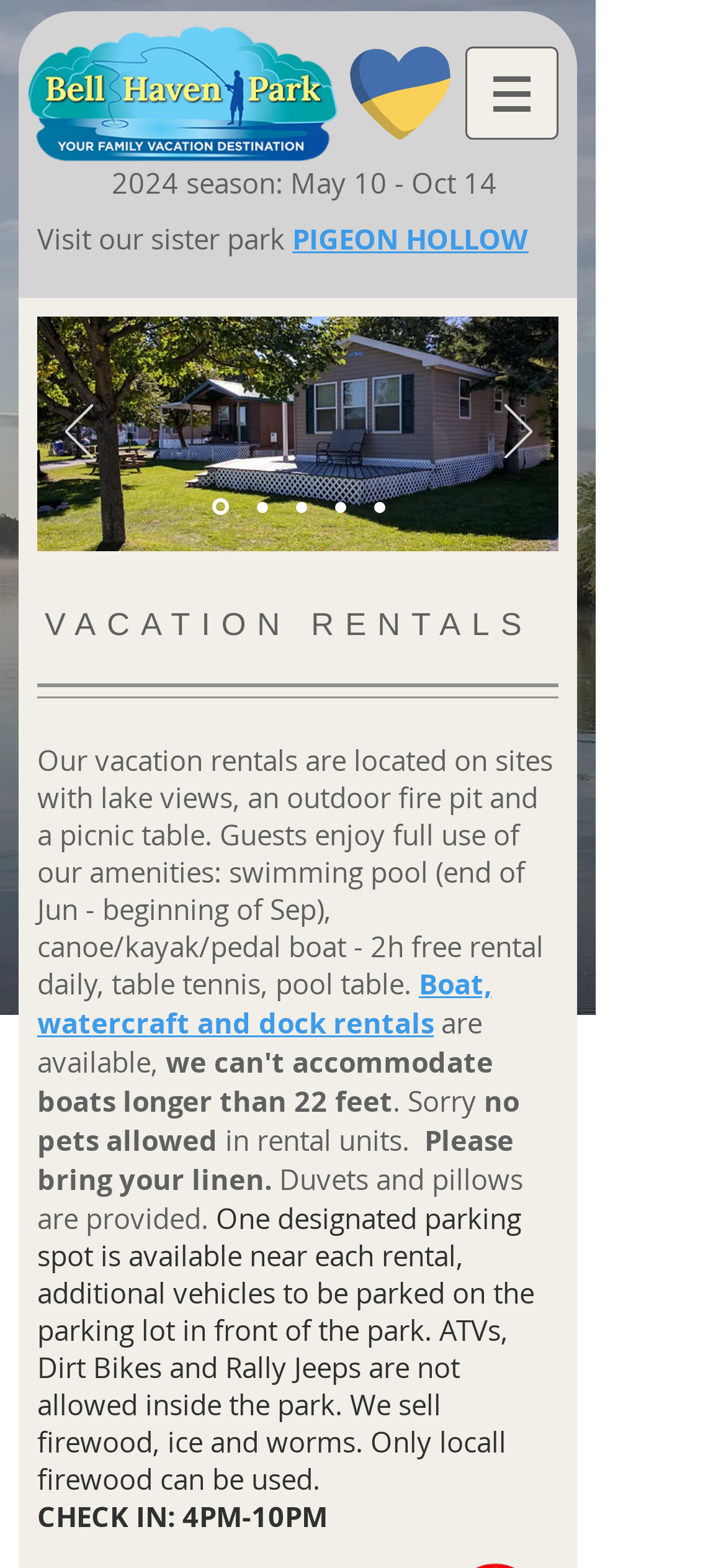Please find the bounding box coordinates of the element's region to be clicked to carry out this instruction: "Read News".

None